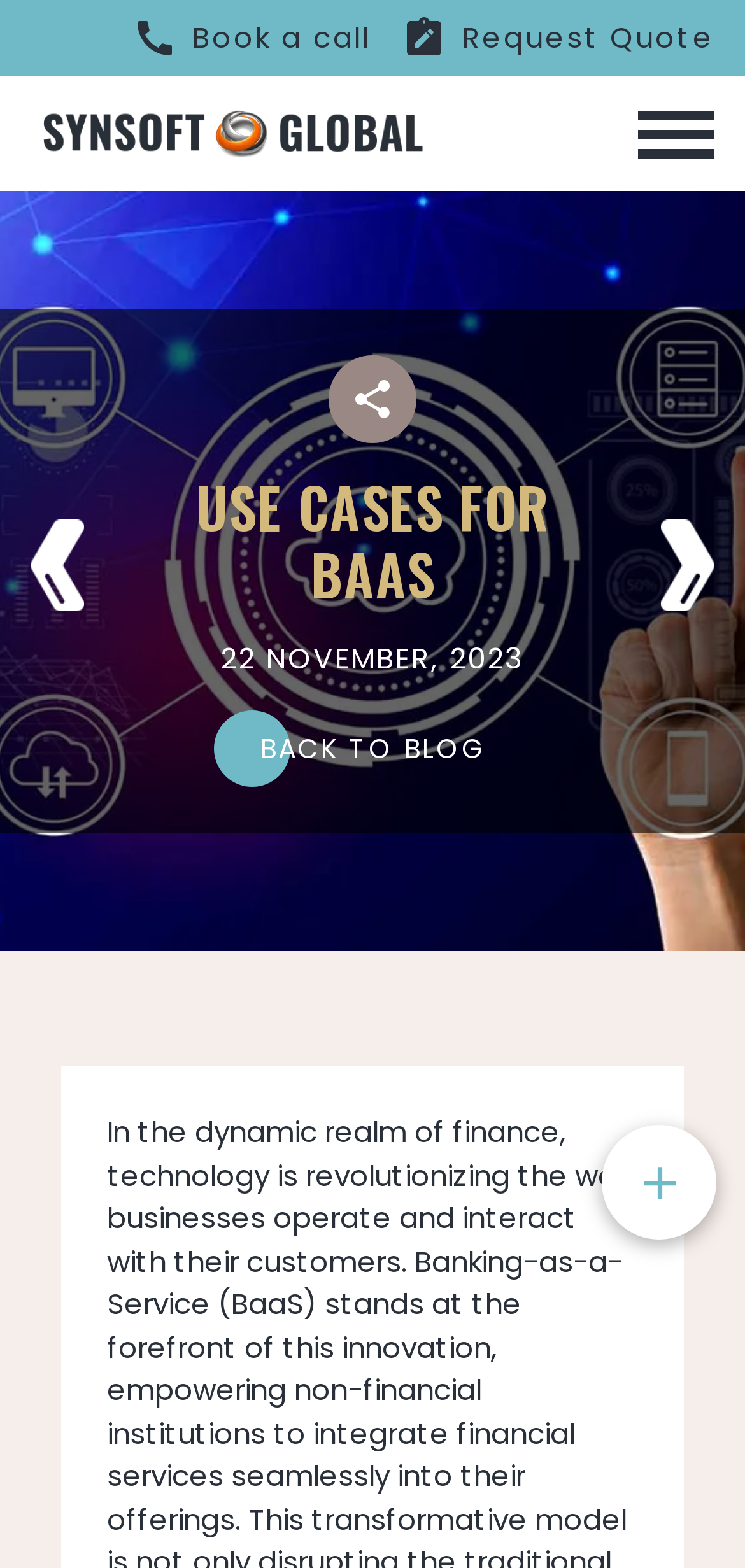Identify the bounding box coordinates necessary to click and complete the given instruction: "Open the menu".

None